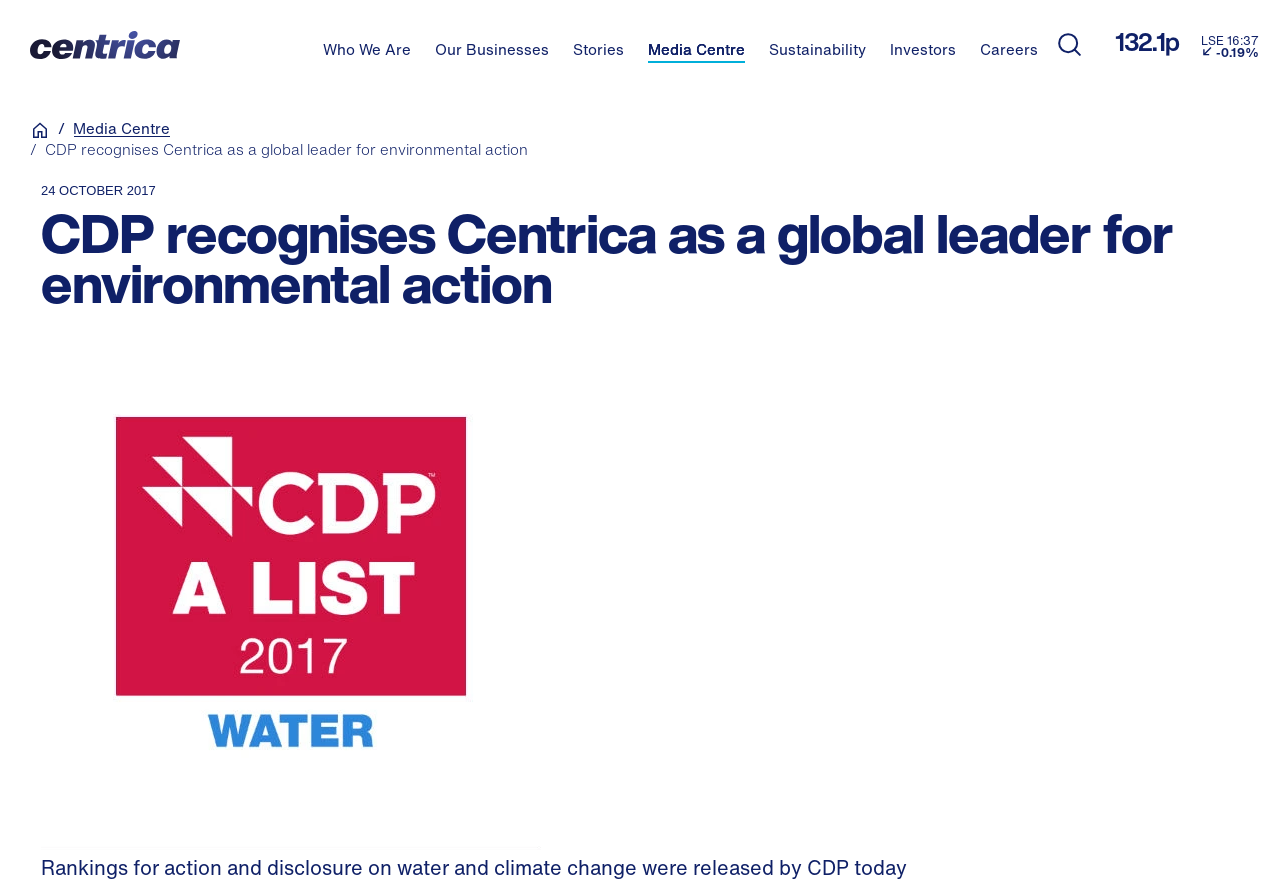What is the date of the news article?
Offer a detailed and full explanation in response to the question.

I found the date of the news article by looking at the time element with the bounding box coordinates [0.032, 0.207, 0.968, 0.224], which contains a static text element with the date '24 OCTOBER 2017'.